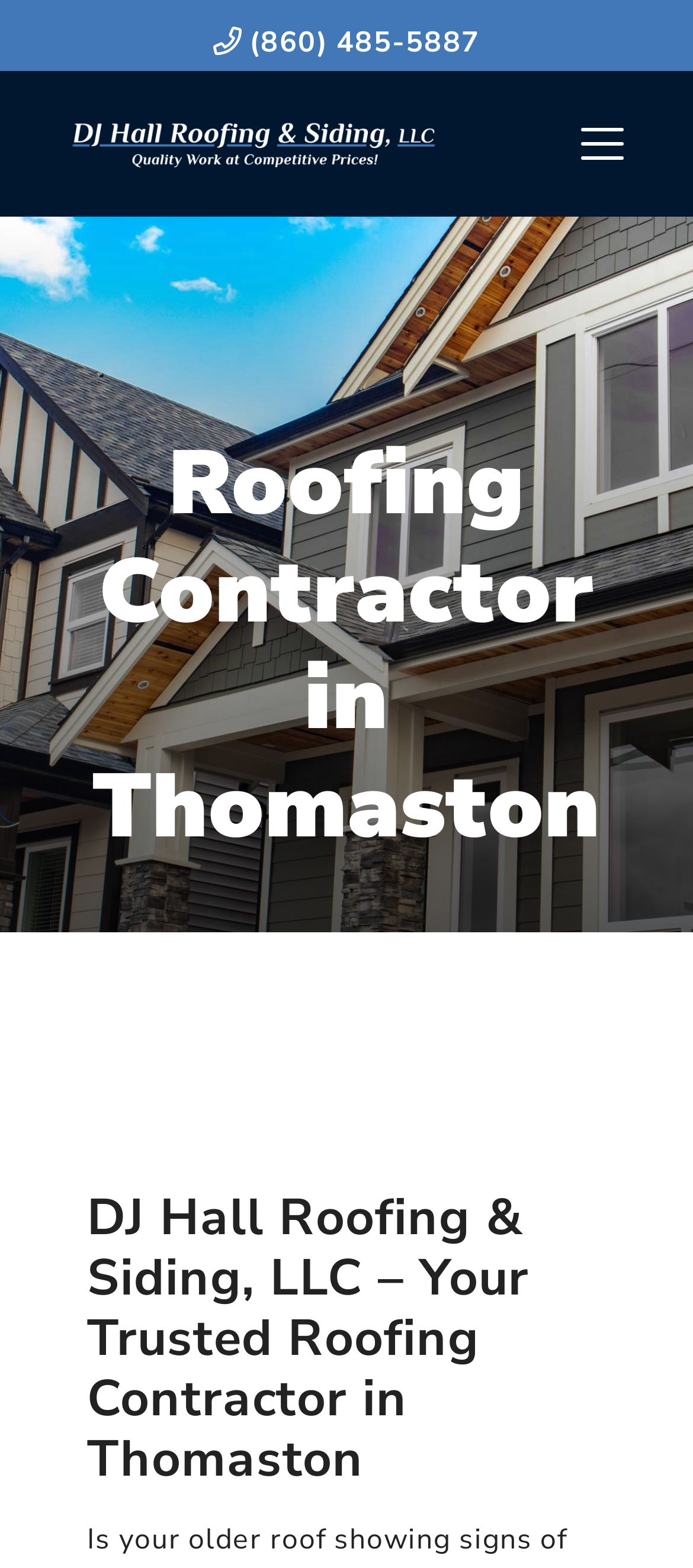What is the phone number to contact DJ Hall Roofing & Siding, LLC?
Using the image as a reference, answer with just one word or a short phrase.

(860) 485-5887